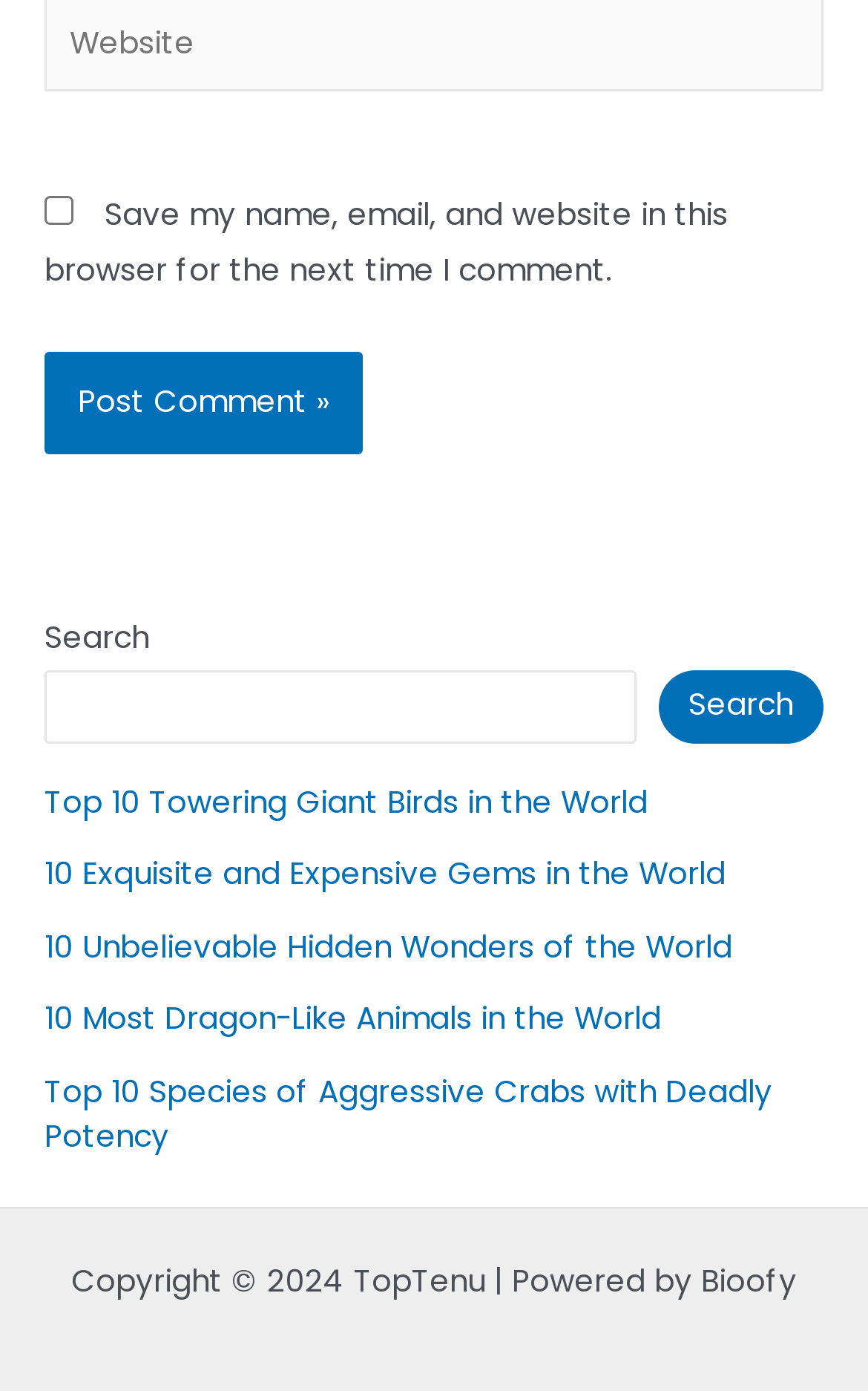What is the function of the button with the text 'Search'?
Based on the image content, provide your answer in one word or a short phrase.

Search the website